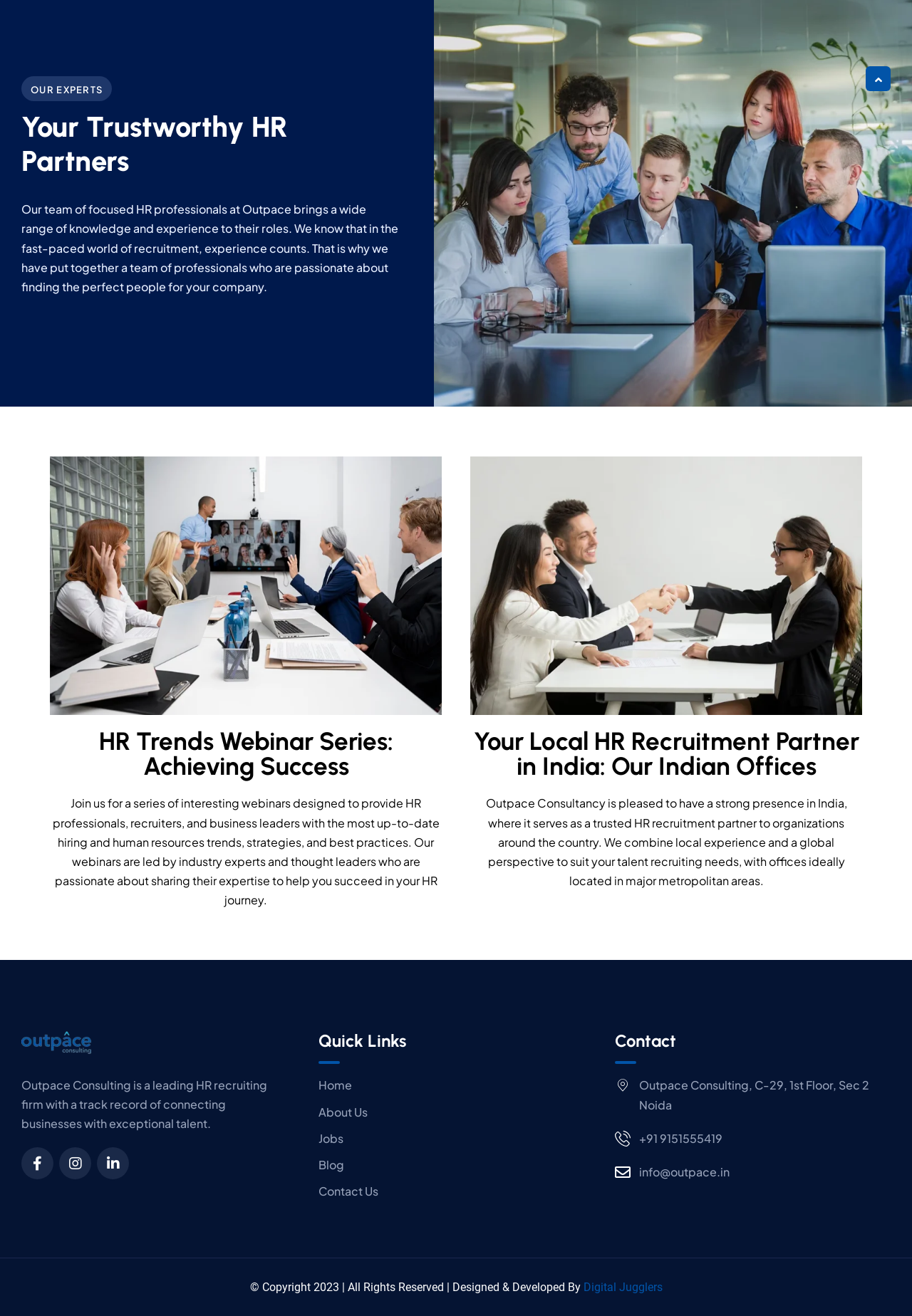Who designed and developed the website?
Please give a detailed and elaborate explanation in response to the question.

The information about the website's designer and developer can be found at the bottom of the webpage, in the copyright section.